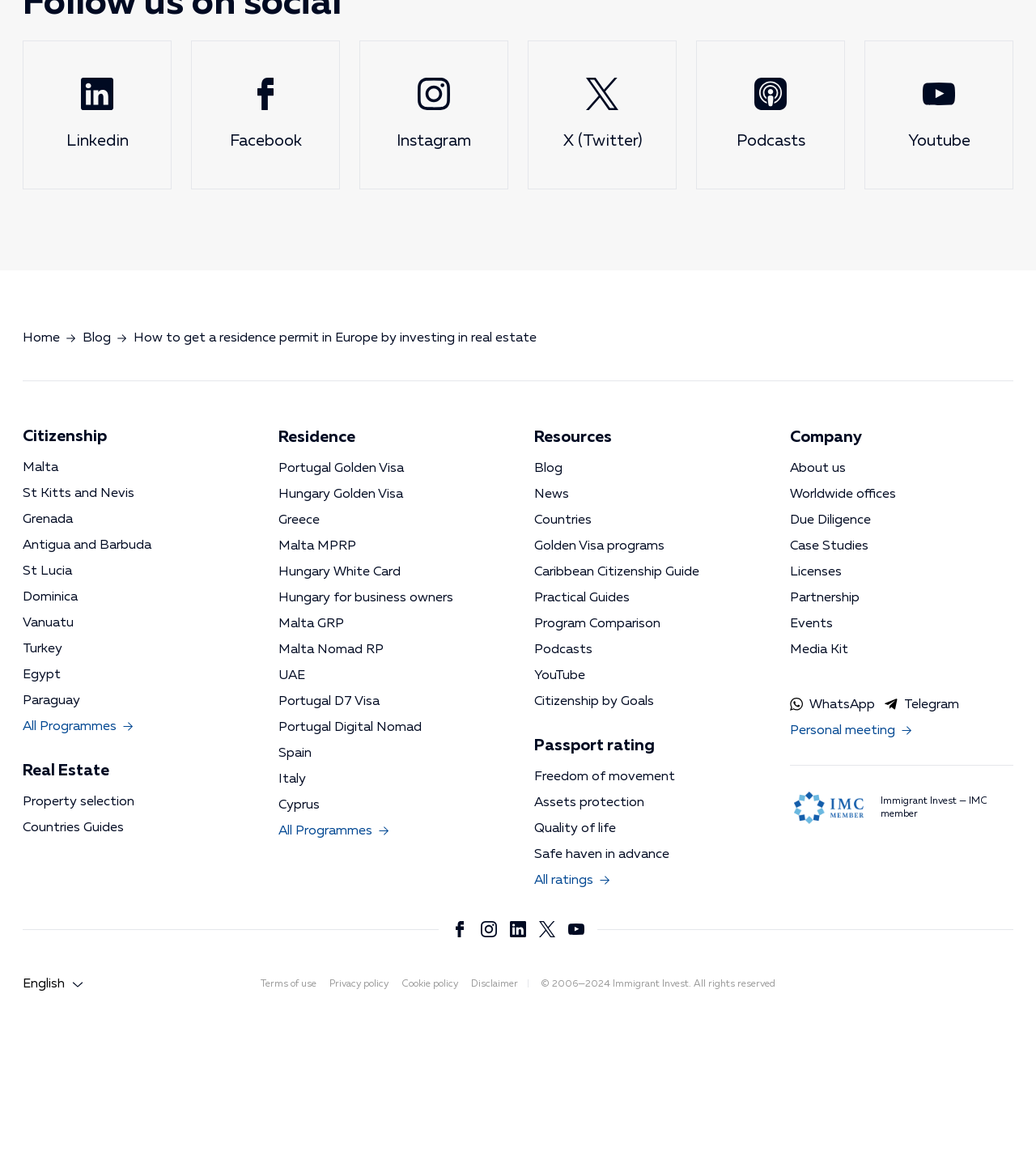What is the main topic of this webpage?
Answer the question with a detailed explanation, including all necessary information.

Based on the webpage content, I can see that there are multiple links and sections related to immigration investment, such as 'How to get a residence permit in Europe by investing in real estate', 'Citizenship', 'Residence', and 'Real Estate'. This suggests that the main topic of this webpage is immigration investment.